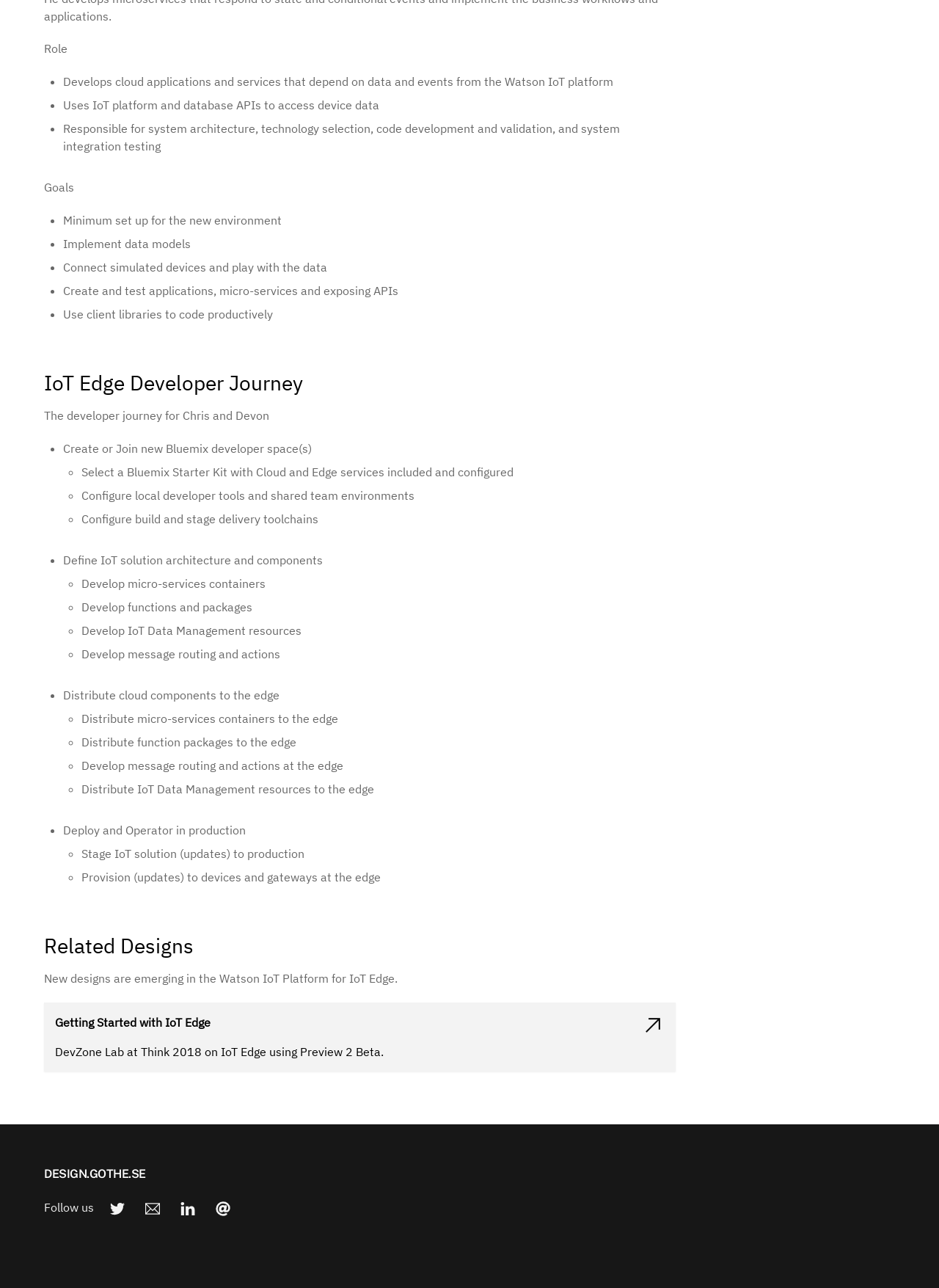Given the element description: "aria-label="mail"", predict the bounding box coordinates of this UI element. The coordinates must be four float numbers between 0 and 1, given as [left, top, right, bottom].

[0.147, 0.932, 0.178, 0.942]